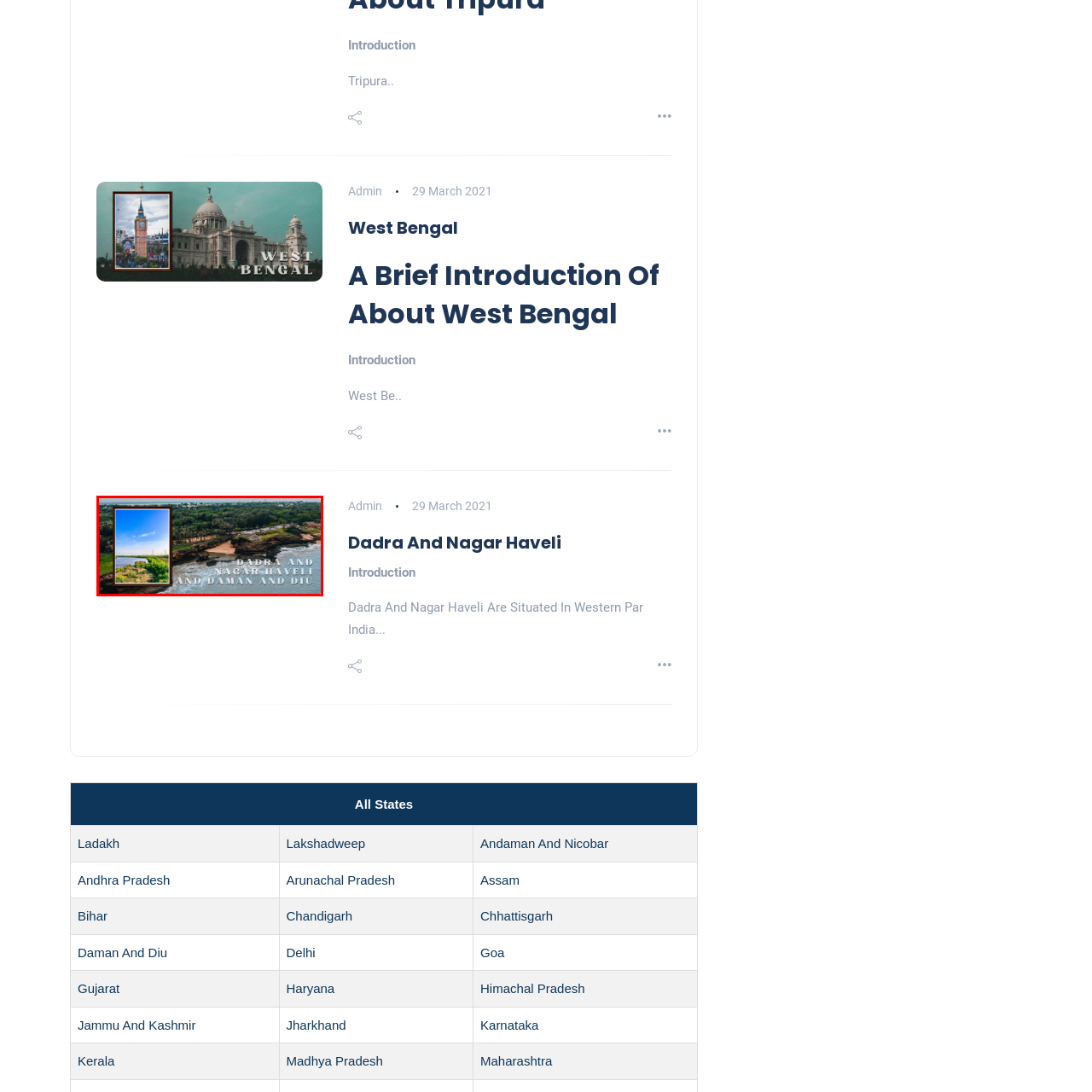Look at the area within the red bounding box, provide a one-word or phrase response to the following question: What is the theme of the image?

Natural beauty